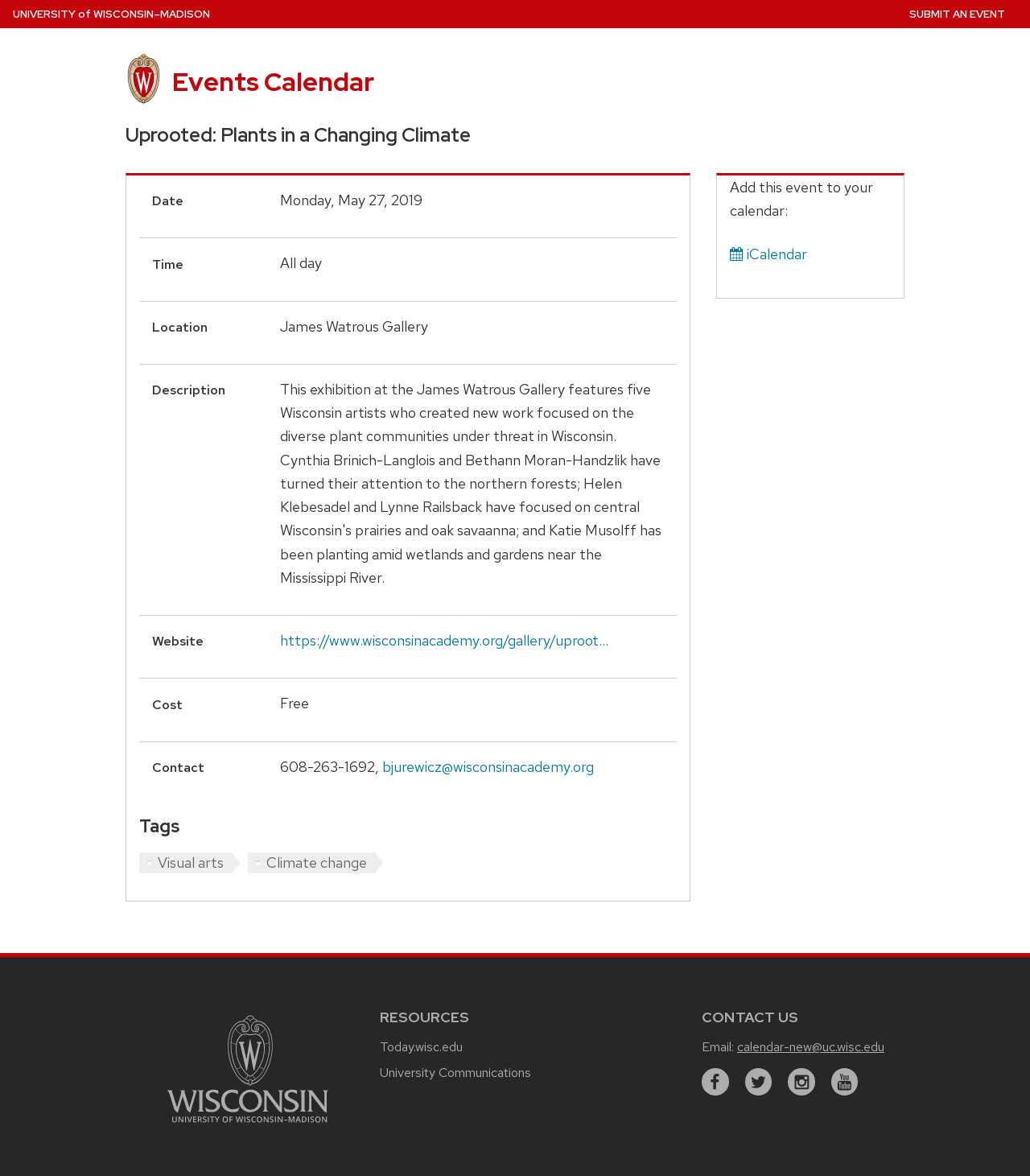Specify the bounding box coordinates of the area to click in order to execute this command: 'Submit an event'. The coordinates should consist of four float numbers ranging from 0 to 1, and should be formatted as [left, top, right, bottom].

[0.883, 0.0, 0.976, 0.024]